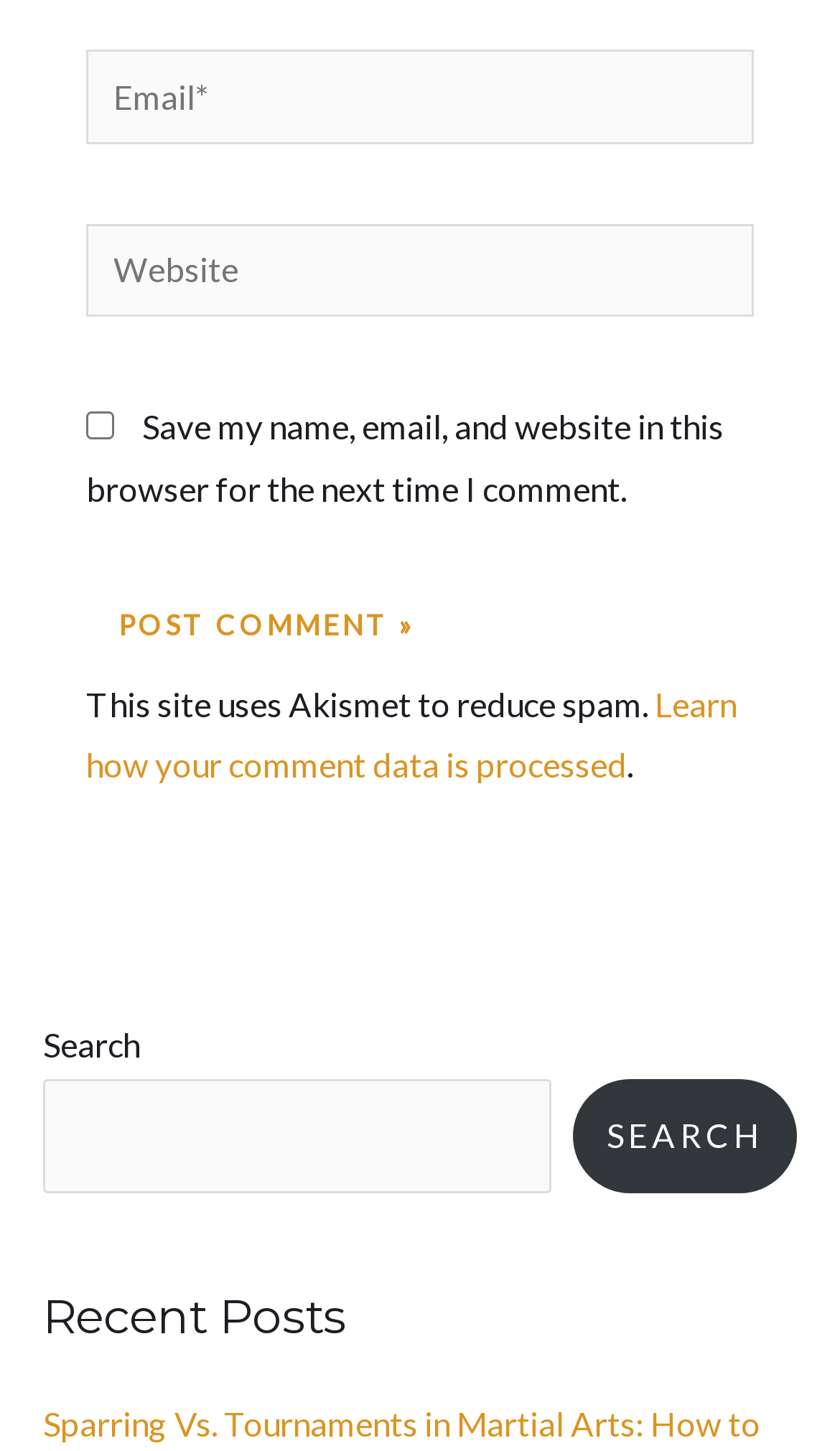What is the topic of the section below the search bar?
Respond to the question with a single word or phrase according to the image.

Recent Posts